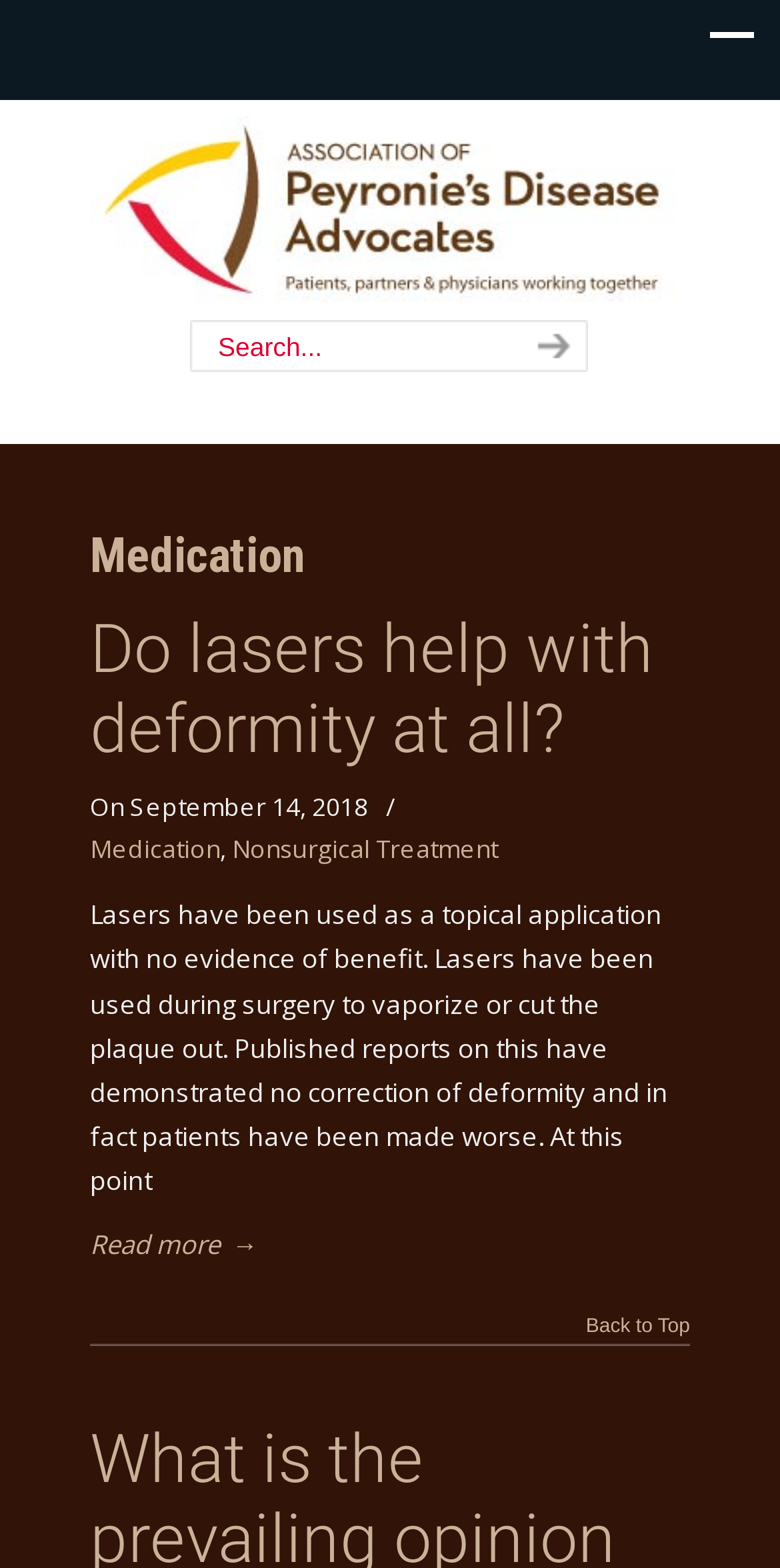Present a detailed account of what is displayed on the webpage.

The webpage is about medication related to Peyronie's disease, with a focus on the effectiveness of lasers in treating deformity. At the top, there is a link to the Association of Peyronie's Disease Advocates. Below this, there is a search bar with a text box and a search button. 

To the right of the search bar, there is a heading titled "Medication". Below this heading, there is an article section that takes up most of the page. The article section has a heading "Do lasers help with deformity at all?" followed by a link to the same question. 

The article then provides information about the use of lasers in treating deformity, including the dates of relevant publications. There are links to related topics, such as "Medication" and "Nonsurgical Treatment", within the article. The main content of the article discusses the ineffectiveness of lasers in correcting deformity and how they may even worsen the condition. 

At the bottom of the page, there is a link to "Read more →" and a "Back to Top" link at the very bottom right corner.